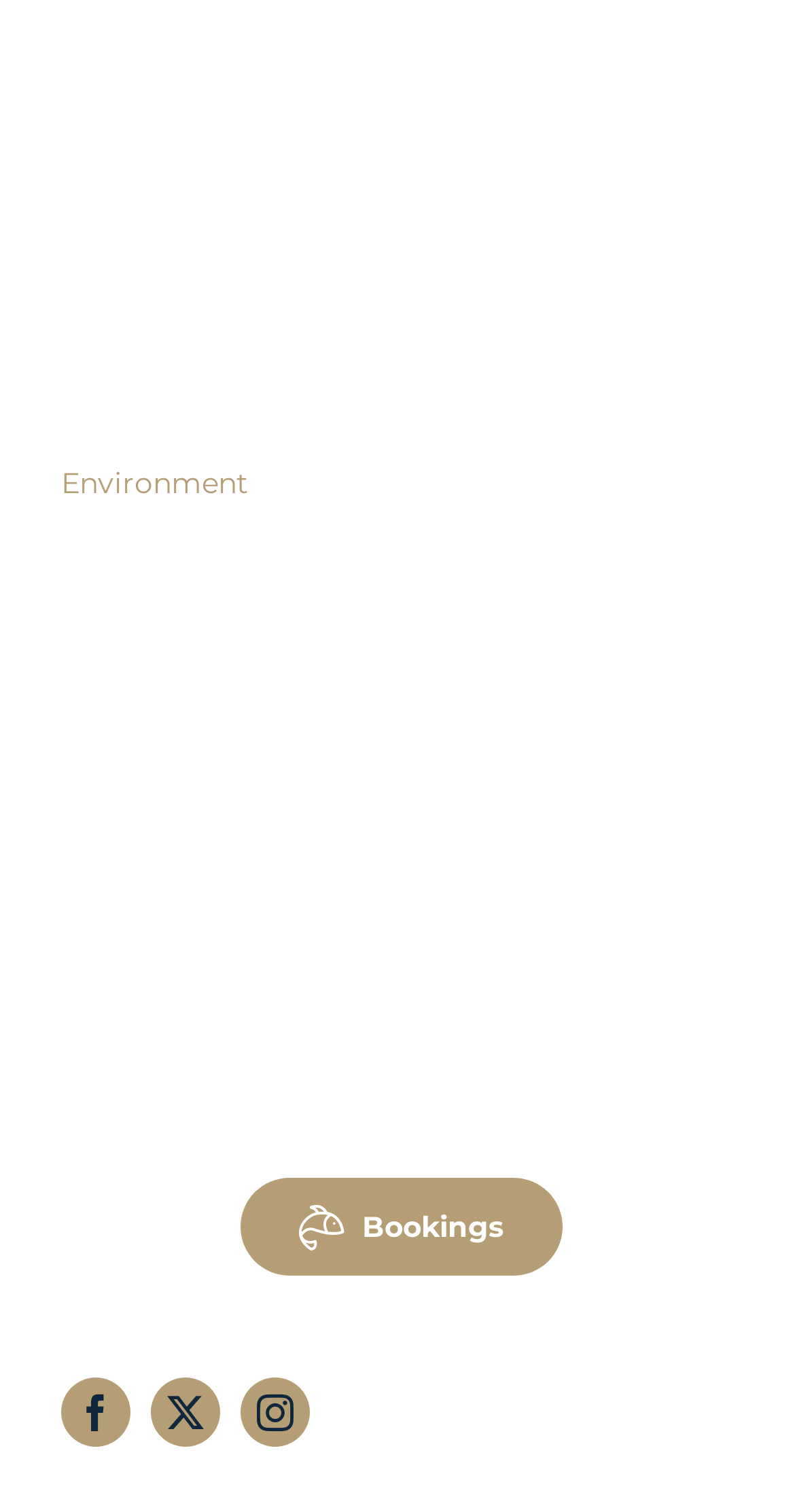Provide a brief response to the question below using a single word or phrase: 
What social media platforms can you follow the company on?

facebook, twitter, instagram